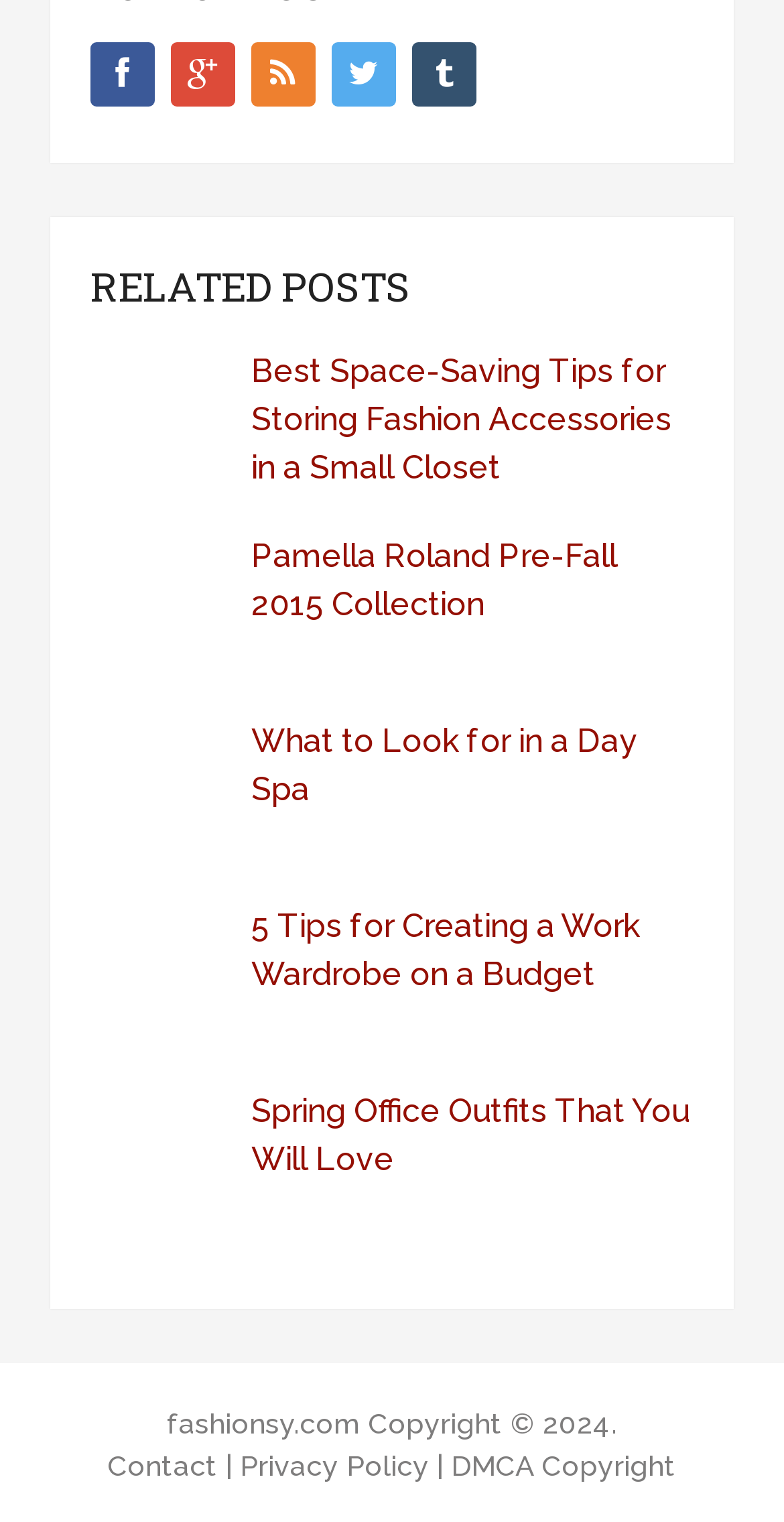Please specify the bounding box coordinates of the region to click in order to perform the following instruction: "go to the website's homepage".

[0.213, 0.925, 0.459, 0.946]